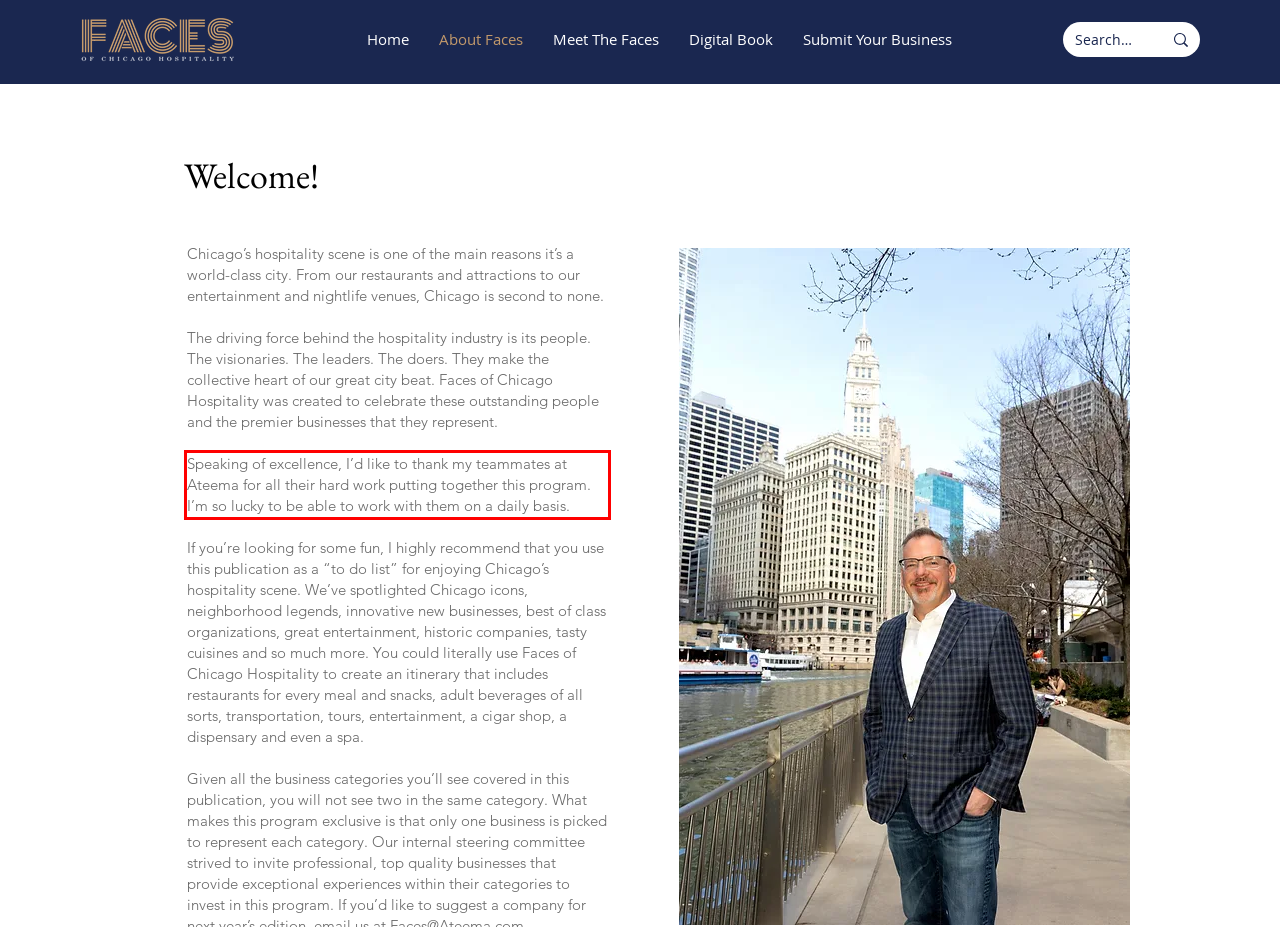Given a screenshot of a webpage with a red bounding box, please identify and retrieve the text inside the red rectangle.

Speaking of excellence, I’d like to thank my teammates at Ateema for all their hard work putting together this program. I’m so lucky to be able to work with them on a daily basis.